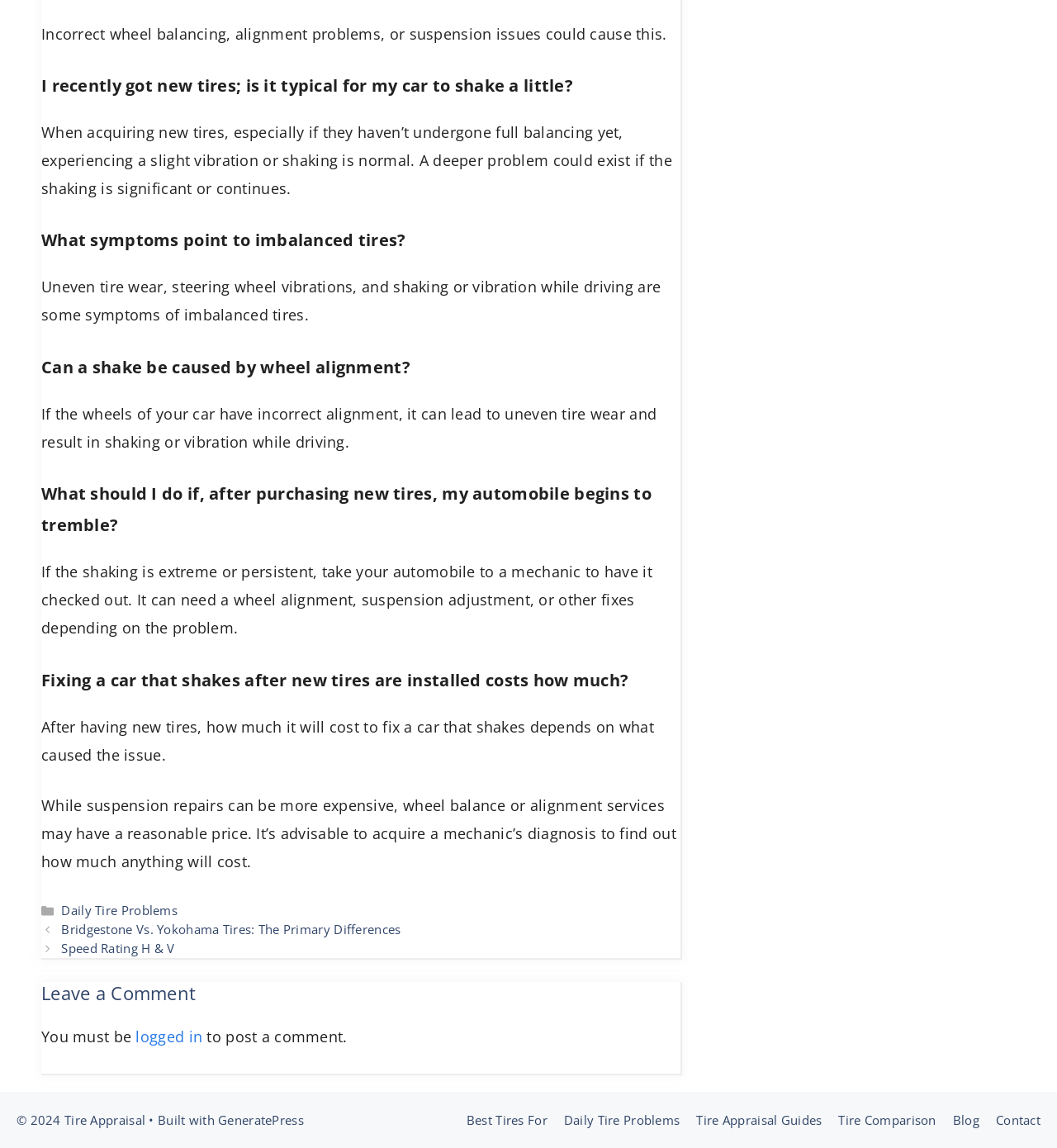Locate the bounding box coordinates of the area you need to click to fulfill this instruction: 'Click on 'Contact''. The coordinates must be in the form of four float numbers ranging from 0 to 1: [left, top, right, bottom].

[0.942, 0.968, 0.984, 0.982]